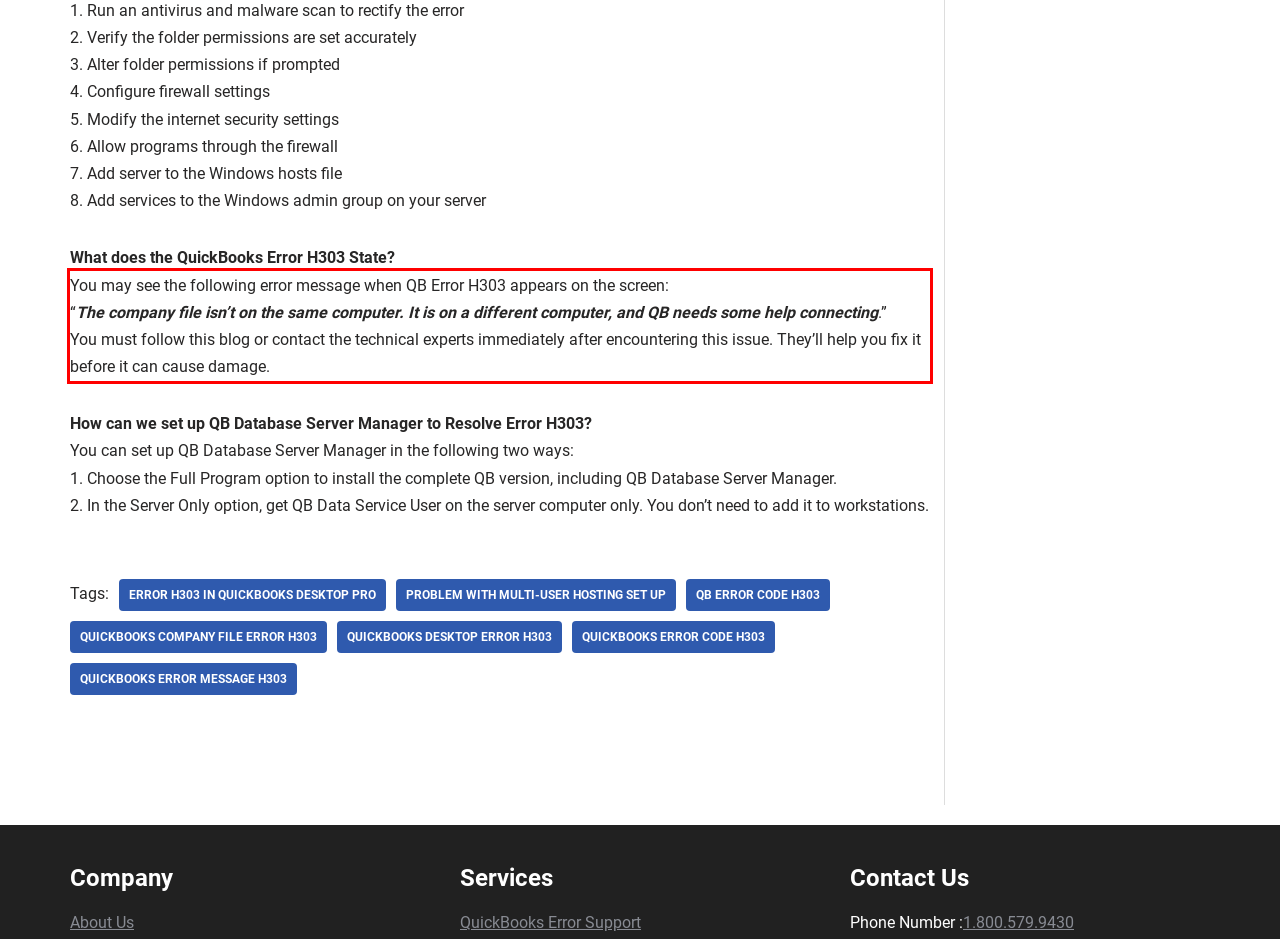Identify the red bounding box in the webpage screenshot and perform OCR to generate the text content enclosed.

You may see the following error message when QB Error H303 appears on the screen: “The company file isn’t on the same computer. It is on a different computer, and QB needs some help connecting.” You must follow this blog or contact the technical experts immediately after encountering this issue. They’ll help you fix it before it can cause damage.